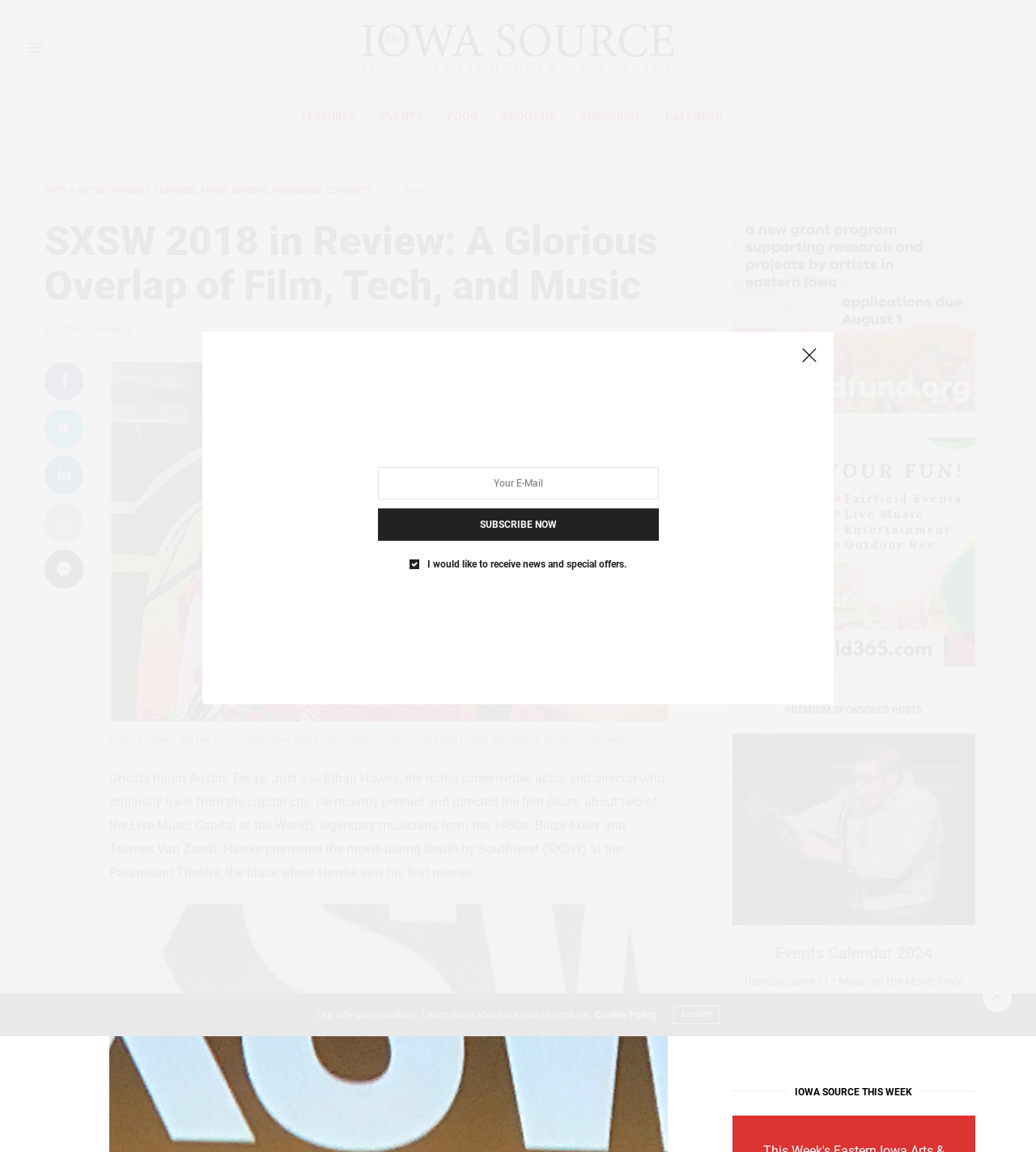Determine the bounding box coordinates for the clickable element to execute this instruction: "Scroll to top". Provide the coordinates as four float numbers between 0 and 1, i.e., [left, top, right, bottom].

[0.948, 0.853, 0.977, 0.878]